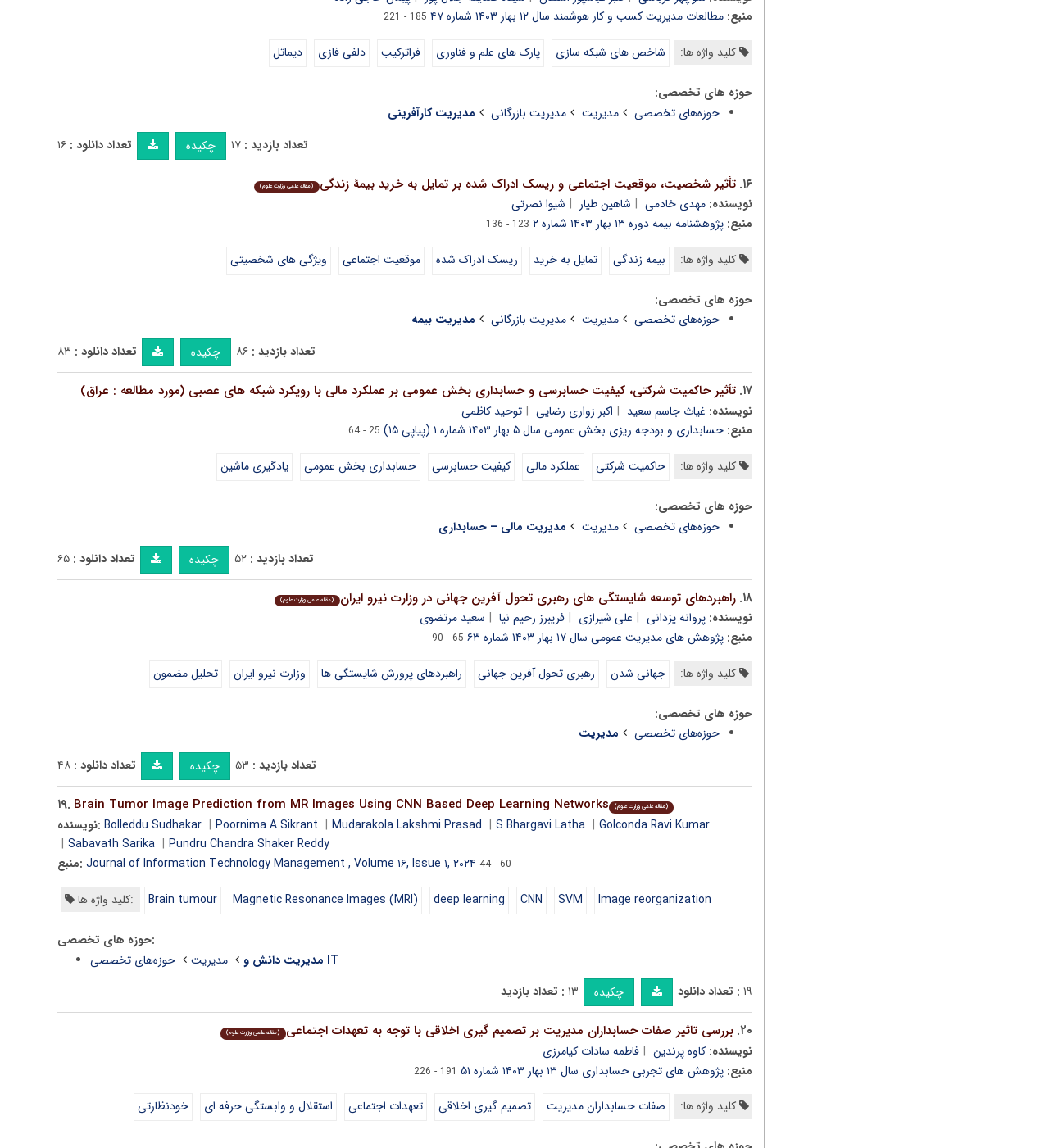Find the bounding box coordinates of the area to click in order to follow the instruction: "Download article".

[0.055, 0.299, 0.071, 0.314]